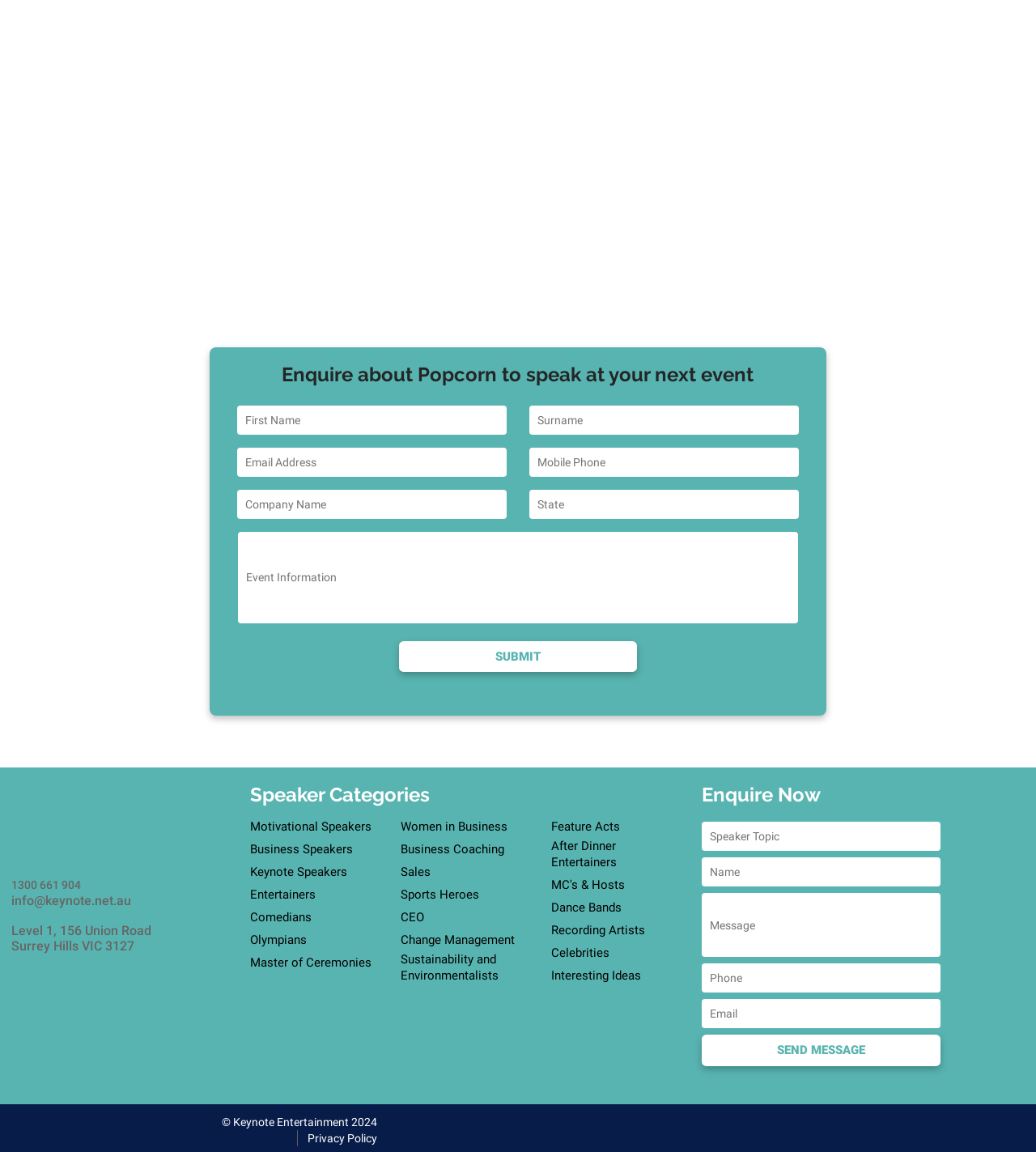Please find the bounding box for the following UI element description. Provide the coordinates in (top-left x, top-left y, bottom-right x, bottom-right y) format, with values between 0 and 1: © Keynote Entertainment 2024

[0.204, 0.967, 0.373, 0.981]